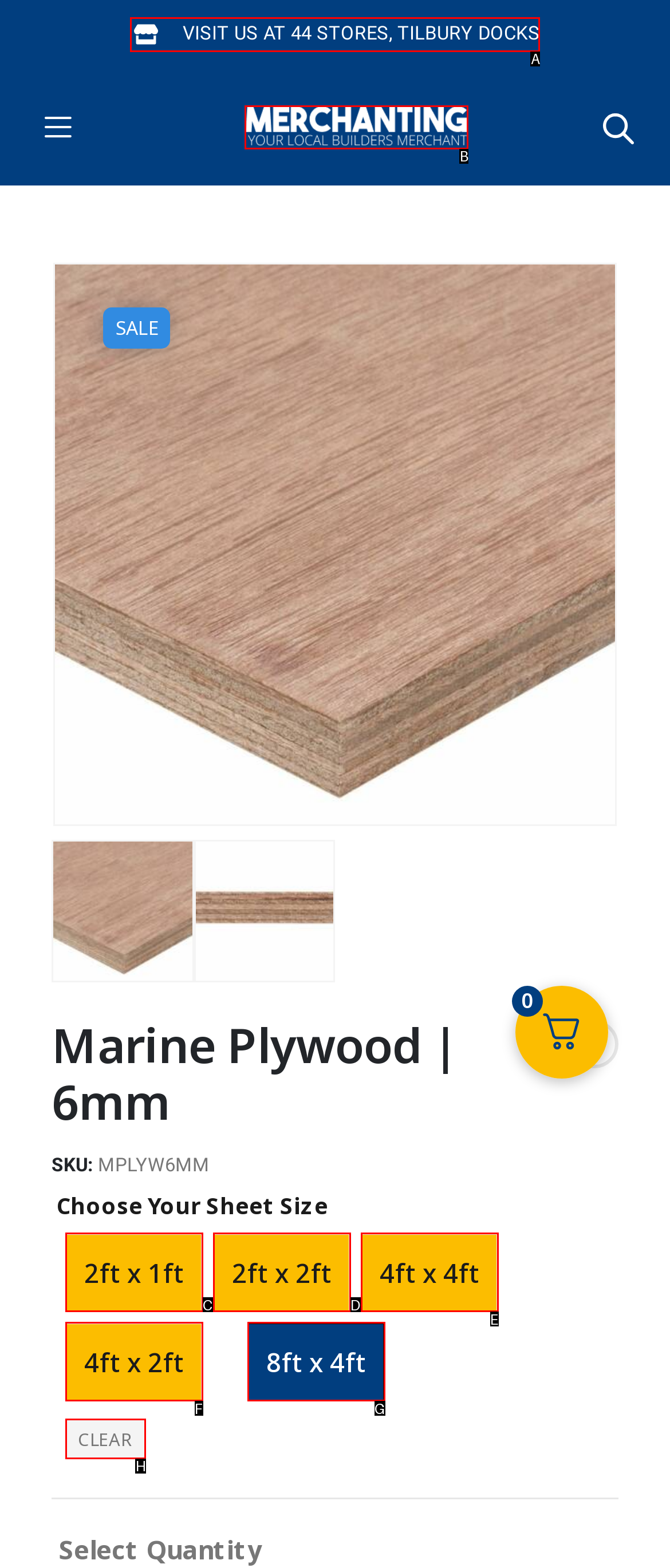Determine which option aligns with the description: 8ft x 4ft. Provide the letter of the chosen option directly.

G